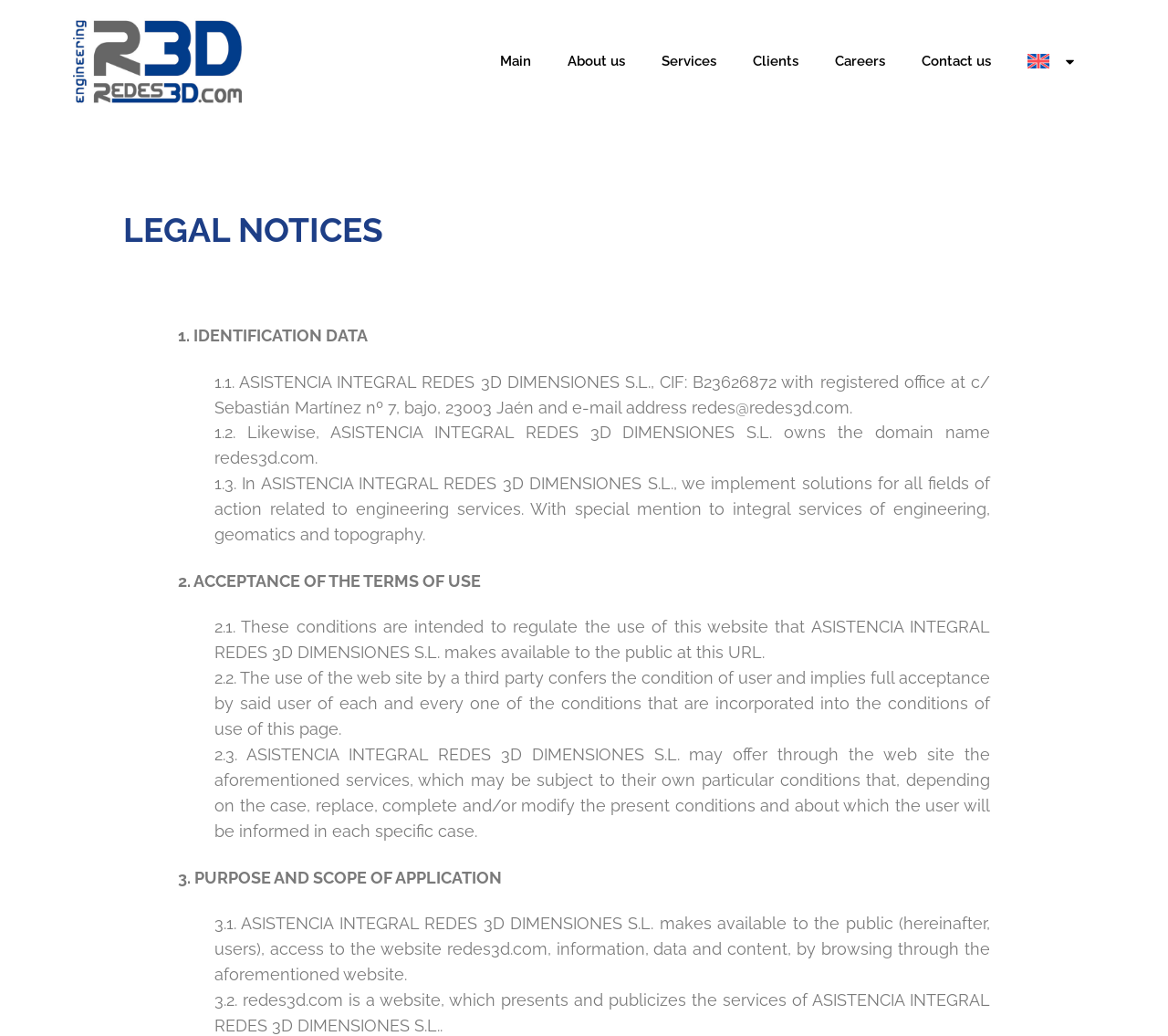Identify the bounding box coordinates for the UI element described as follows: "alt="logo redes3d.com"". Ensure the coordinates are four float numbers between 0 and 1, formatted as [left, top, right, bottom].

[0.062, 0.018, 0.207, 0.1]